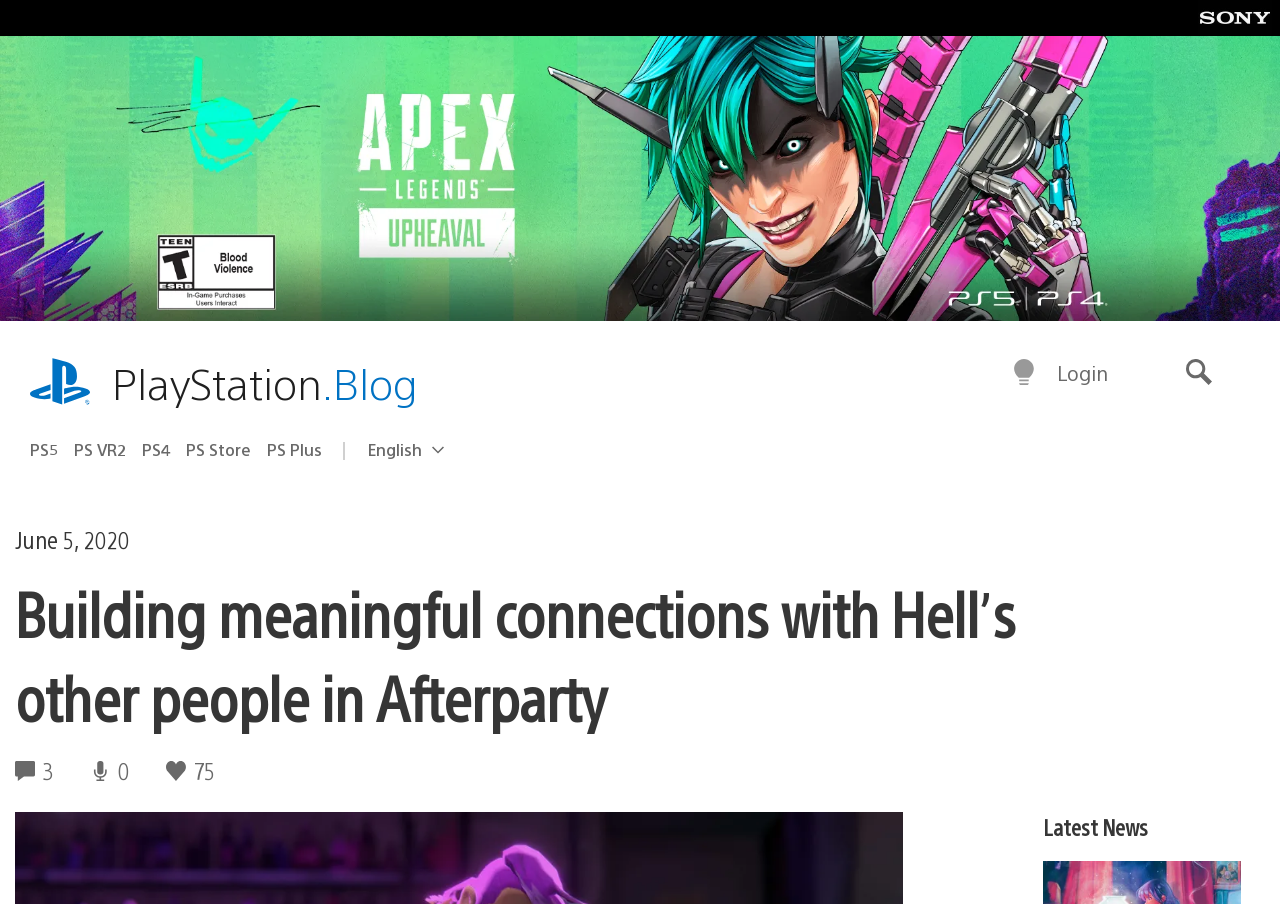Please locate the bounding box coordinates of the element that should be clicked to achieve the given instruction: "Read the latest news".

[0.815, 0.898, 0.988, 0.932]